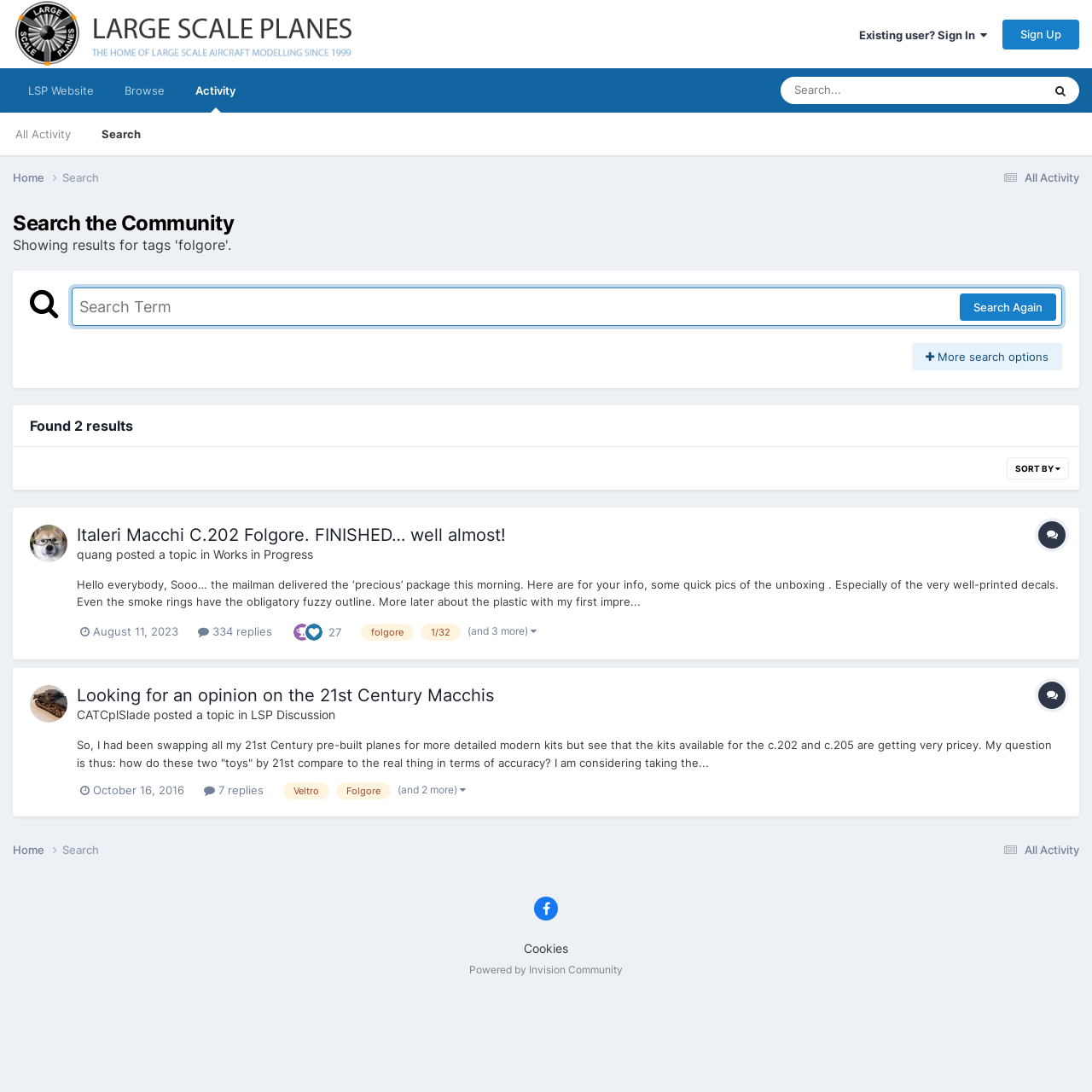How many replies does the second topic have?
Examine the image closely and answer the question with as much detail as possible.

The answer can be found in the second topic section, where the text ' 7 replies' indicates the number of replies to the topic.